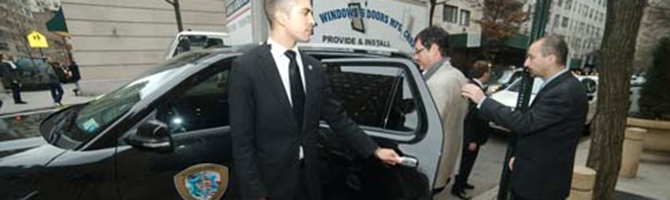Elaborate on the elements present in the image.

The image depicts a professional setting focused on bodyguard services. In the foreground, a well-dressed bodyguard stands beside a black vehicle, attentively preparing to escort a client entering the car. His vigilant demeanor reflects the importance of his role in ensuring safety and security. Behind him, two individuals—one appearing to be a client in a light-colored suit and another in a darker suit—engage in an exchange, highlighting the interaction common in scenarios involving security personnel. This scene underscores the essential training that bodyguards undergo, emphasizing clear communication and the ability to make quick, effective decisions in potentially stressful situations. The background features an urban environment, reinforcing the context of professional security services in public spaces.